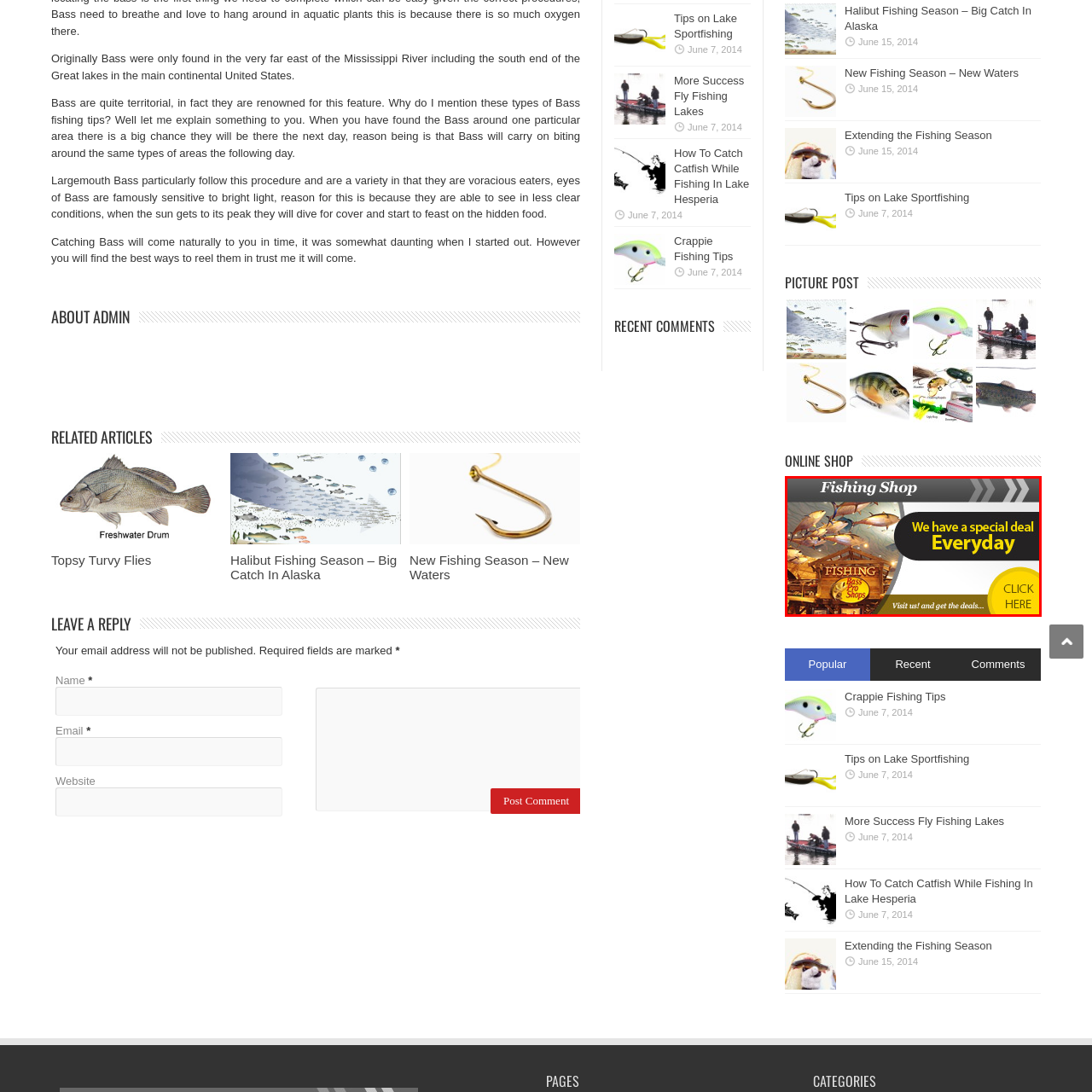What decorates the ceiling in the fishing environment?
Analyze the image highlighted by the red bounding box and give a detailed response to the question using the information from the image.

According to the caption, the backdrop of the image suggests a lively fishing environment, and it is mentioned that decorative fish adorn the ceiling, creating a vibrant and thematic atmosphere.